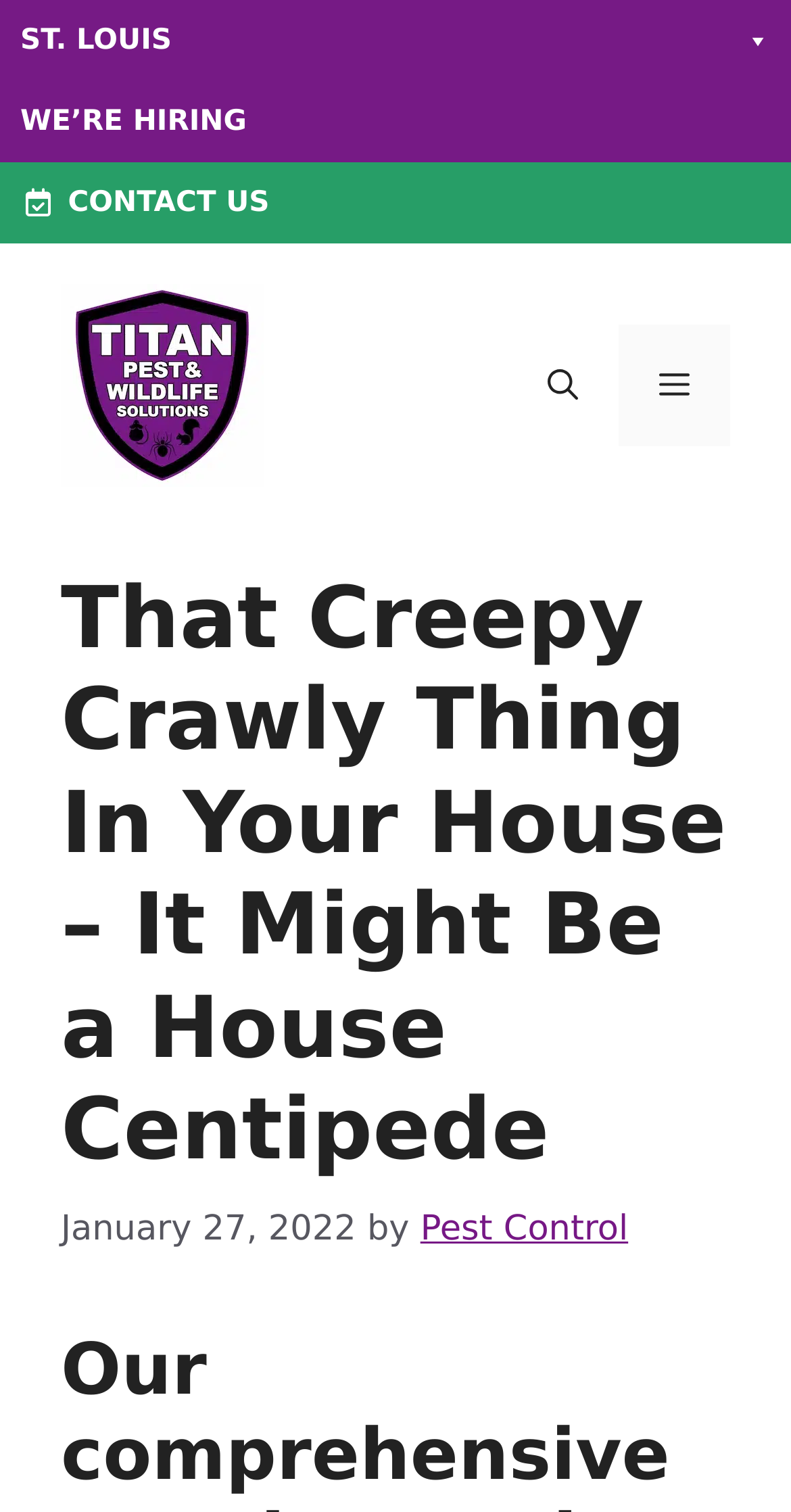Generate the title text from the webpage.

That Creepy Crawly Thing In Your House – It Might Be a House Centipede